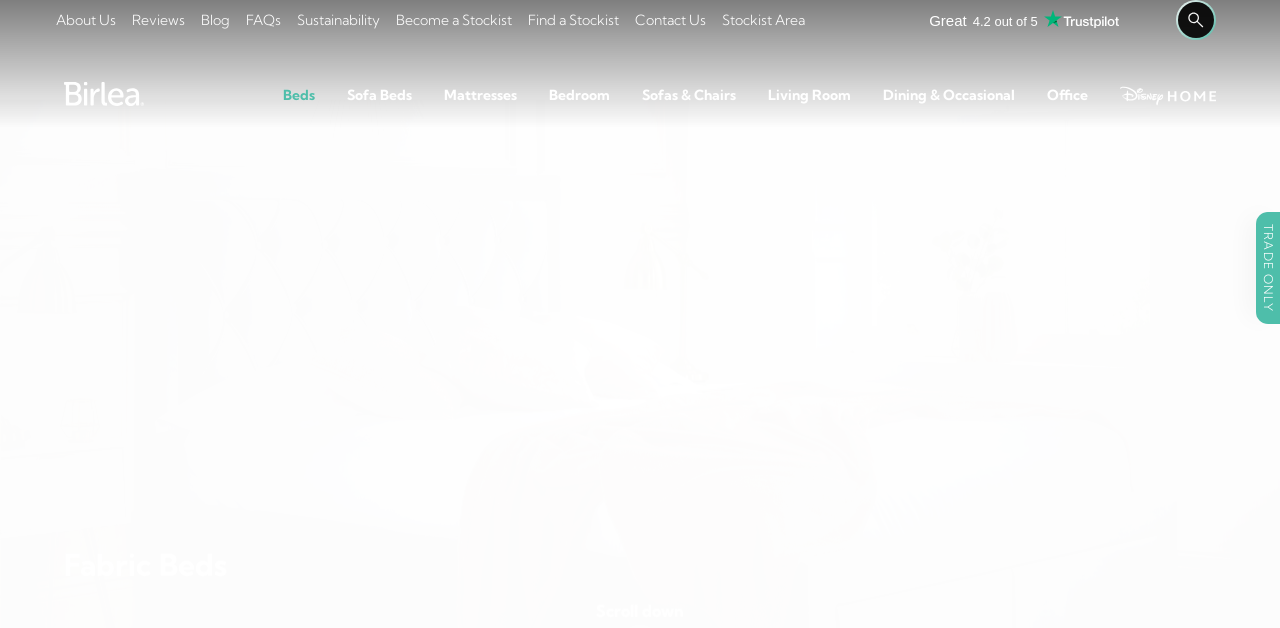What is the purpose of the 'Scroll down' call to action?
Based on the visual details in the image, please answer the question thoroughly.

The image is enhanced by a call to action, 'Scroll down', which is guiding visitors to explore further offerings, implying that there is more content or products to be discovered by scrolling down the webpage.